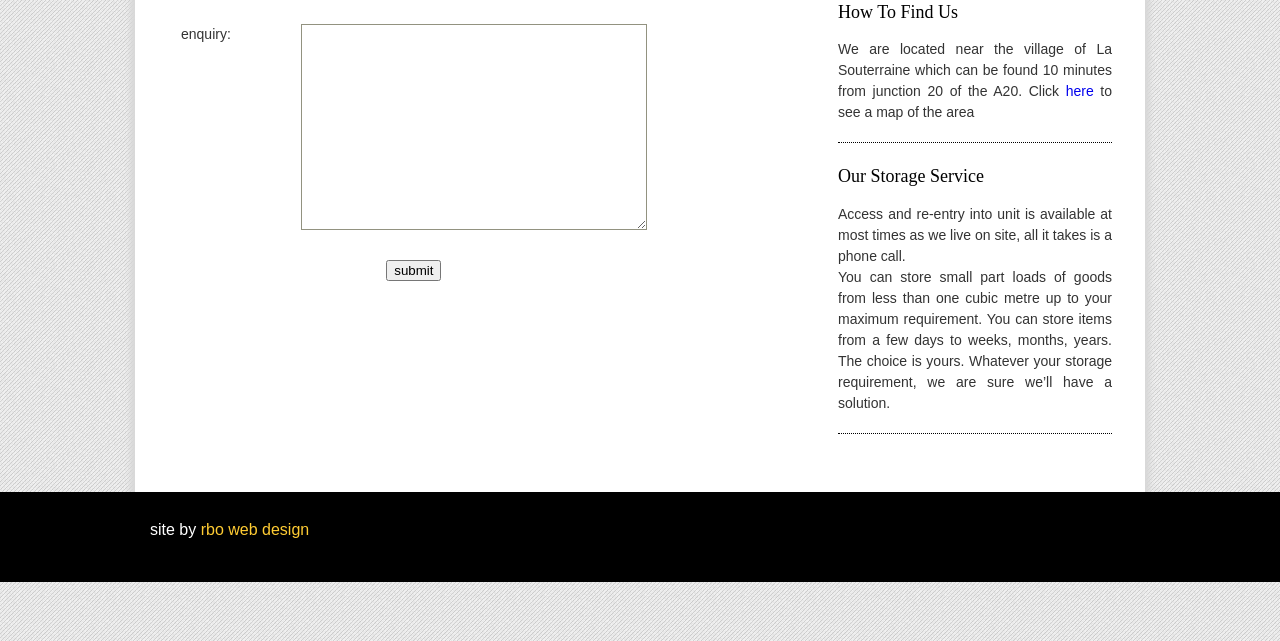Predict the bounding box coordinates for the UI element described as: "name="comments"". The coordinates should be four float numbers between 0 and 1, presented as [left, top, right, bottom].

[0.235, 0.037, 0.505, 0.358]